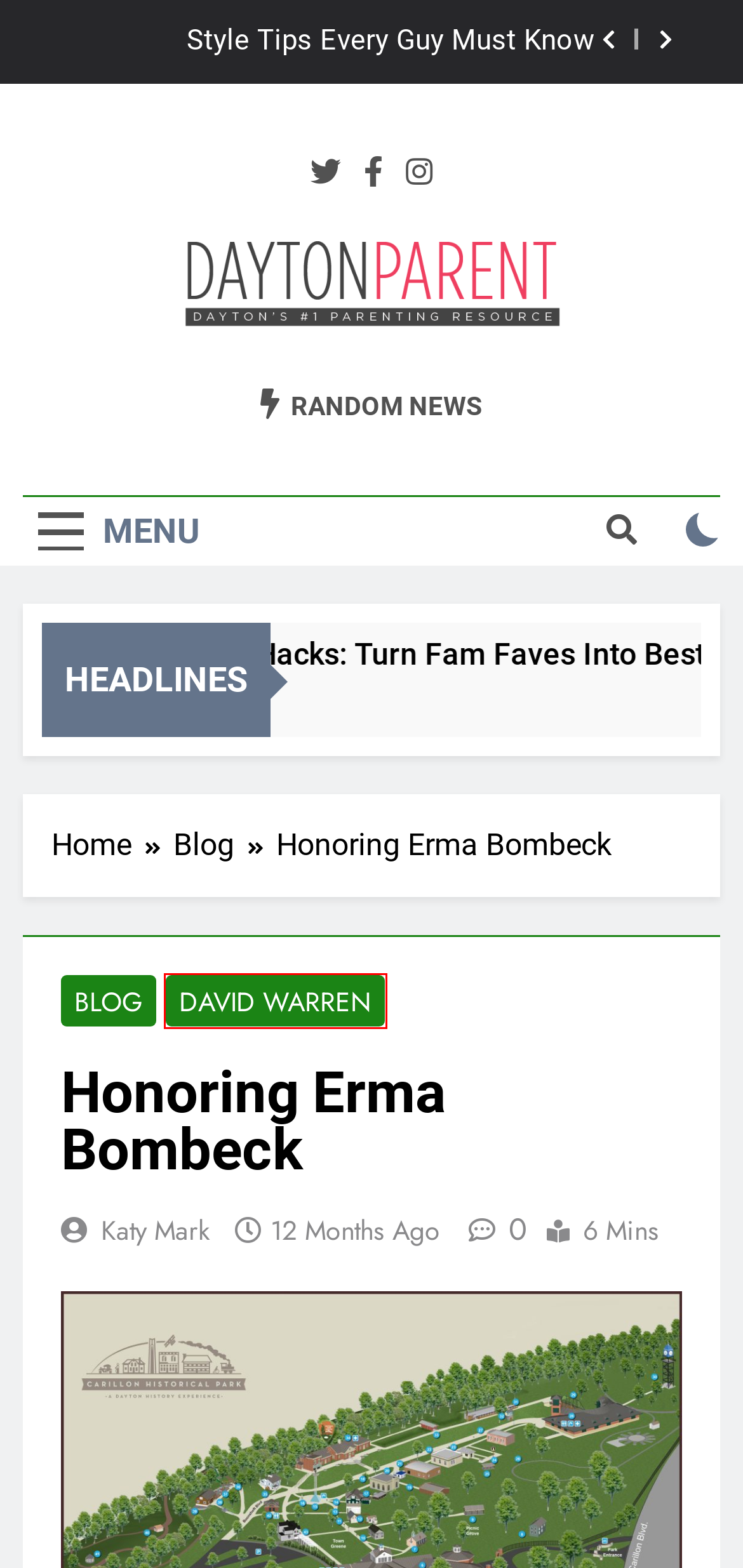Observe the screenshot of a webpage with a red bounding box highlighting an element. Choose the webpage description that accurately reflects the new page after the element within the bounding box is clicked. Here are the candidates:
A. 8 Common Mistakes to Avoid When Raising Business Capital - Dayton Parent Magazine
B. Privacy Policy - Dayton Parent Magazine
C. Moving to a New City Alone? Challenges and Solutions! - Dayton Parent Magazine
D. Blog Archives - Dayton Parent Magazine
E. Katy Mark, Author at Dayton Parent Magazine
F. David Warren Archives - Dayton Parent Magazine
G. The Modern Military Parent Archives - Dayton Parent Magazine
H. Dayton Parent Magazine - Dayton's #1 Parenting Resource

F